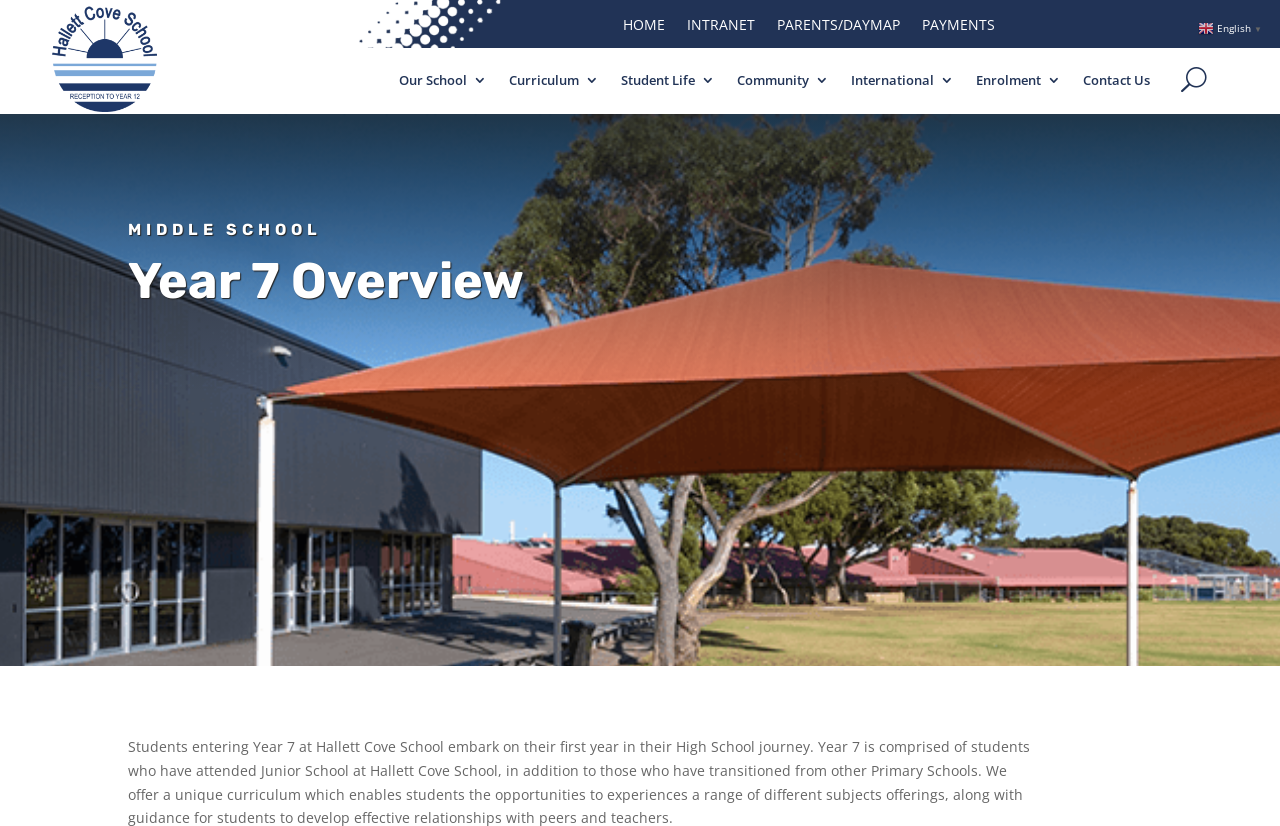What is the language selection option?
Refer to the image and provide a one-word or short phrase answer.

en English